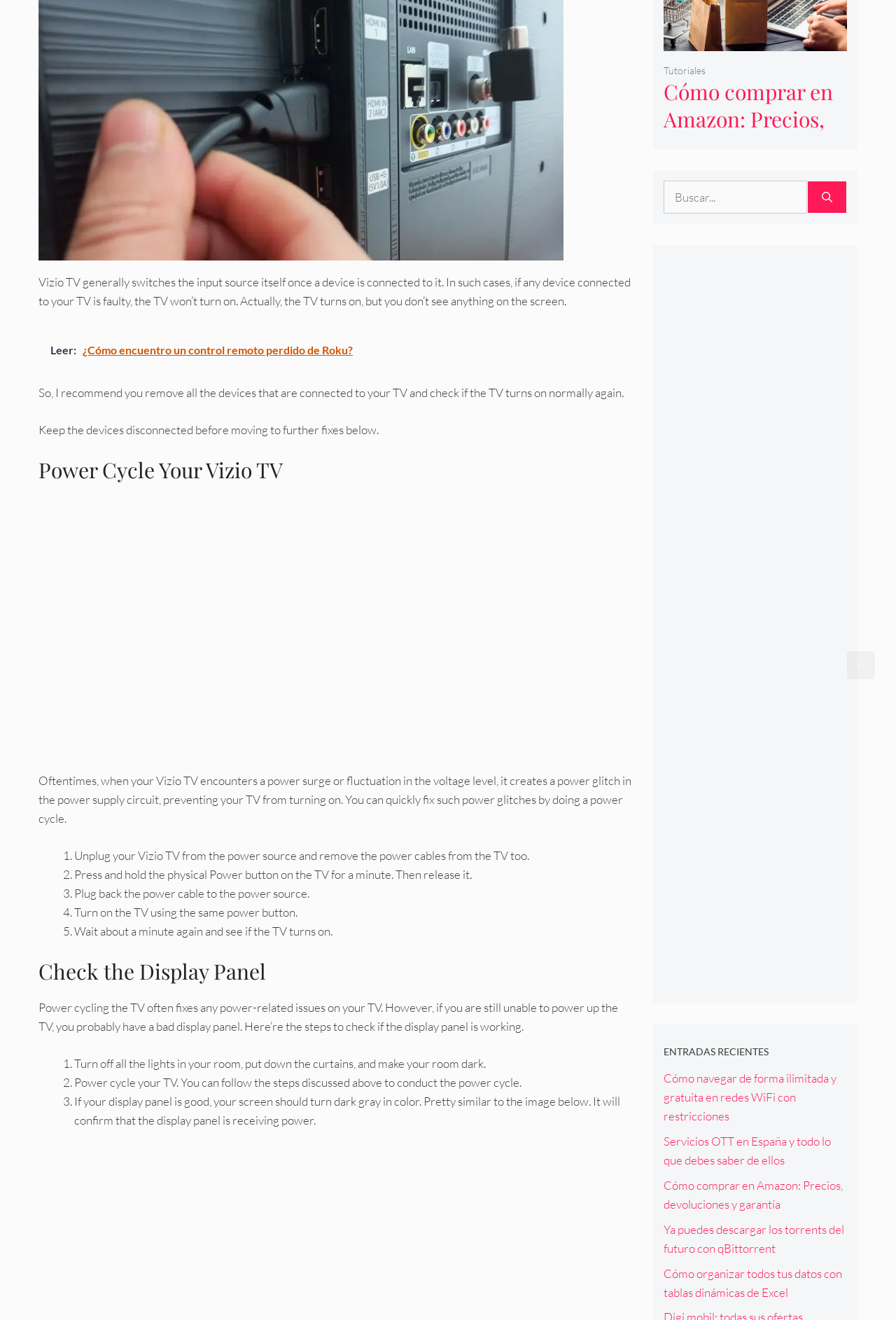Predict the bounding box coordinates of the UI element that matches this description: "parent_node: Buscar: name="s" placeholder="Buscar..." title="Buscar:"". The coordinates should be in the format [left, top, right, bottom] with each value between 0 and 1.

[0.74, 0.137, 0.901, 0.162]